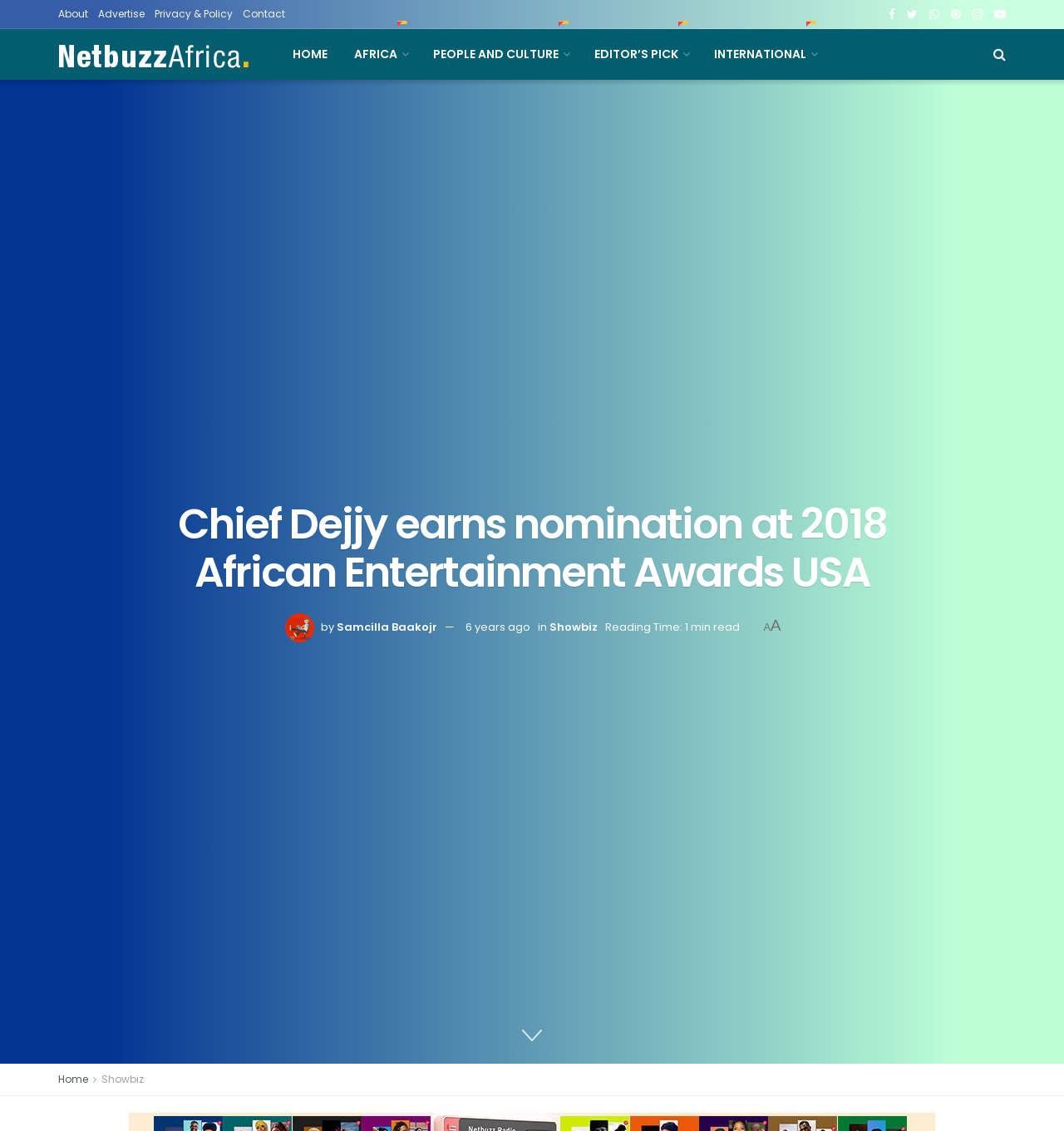Generate the text content of the main headline of the webpage.

Chief Dejjy earns nomination at 2018 African Entertainment Awards USA